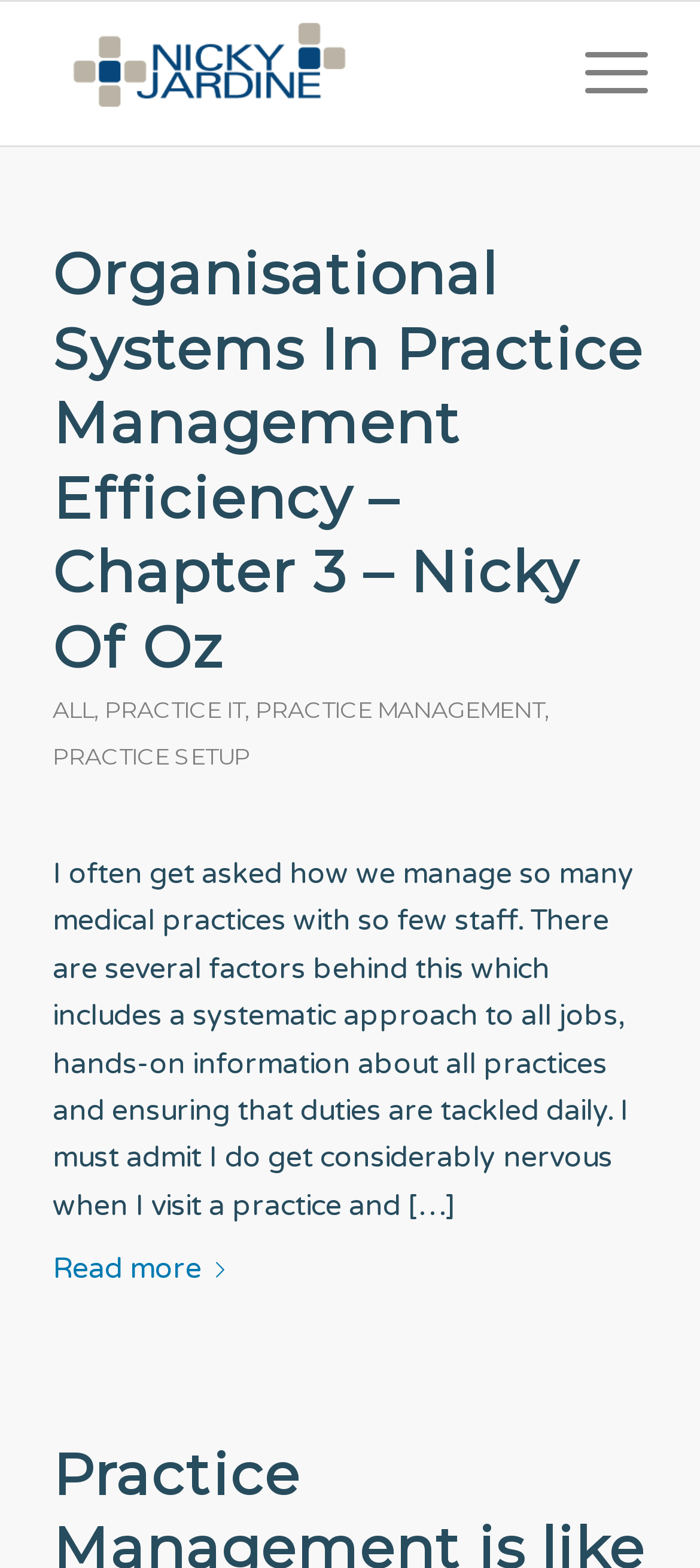Please determine the bounding box coordinates of the element's region to click for the following instruction: "Explore the PRACTICE MANAGEMENT link".

[0.365, 0.444, 0.778, 0.461]